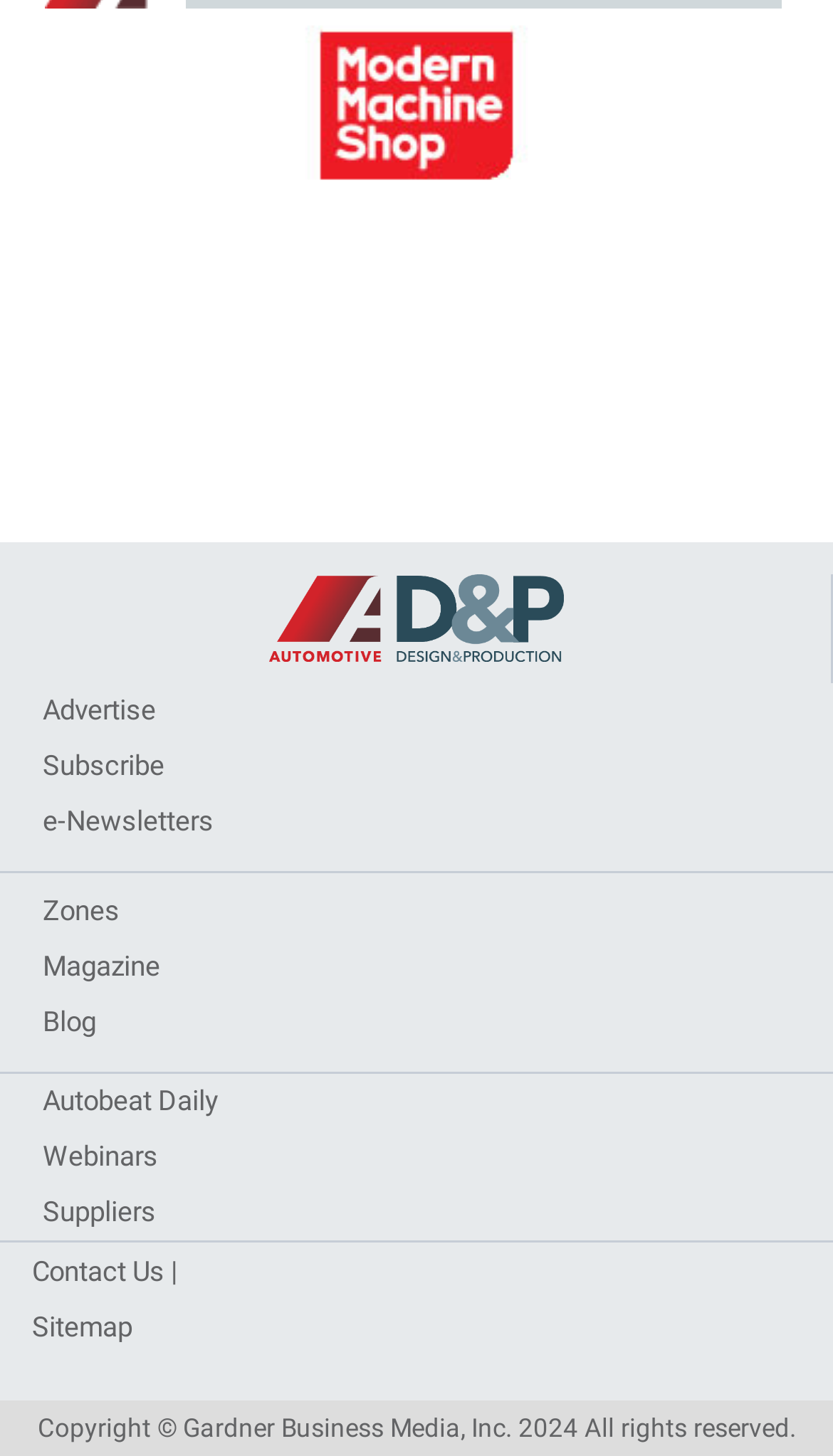Point out the bounding box coordinates of the section to click in order to follow this instruction: "Click on Advertise".

[0.0, 0.47, 1.0, 0.508]